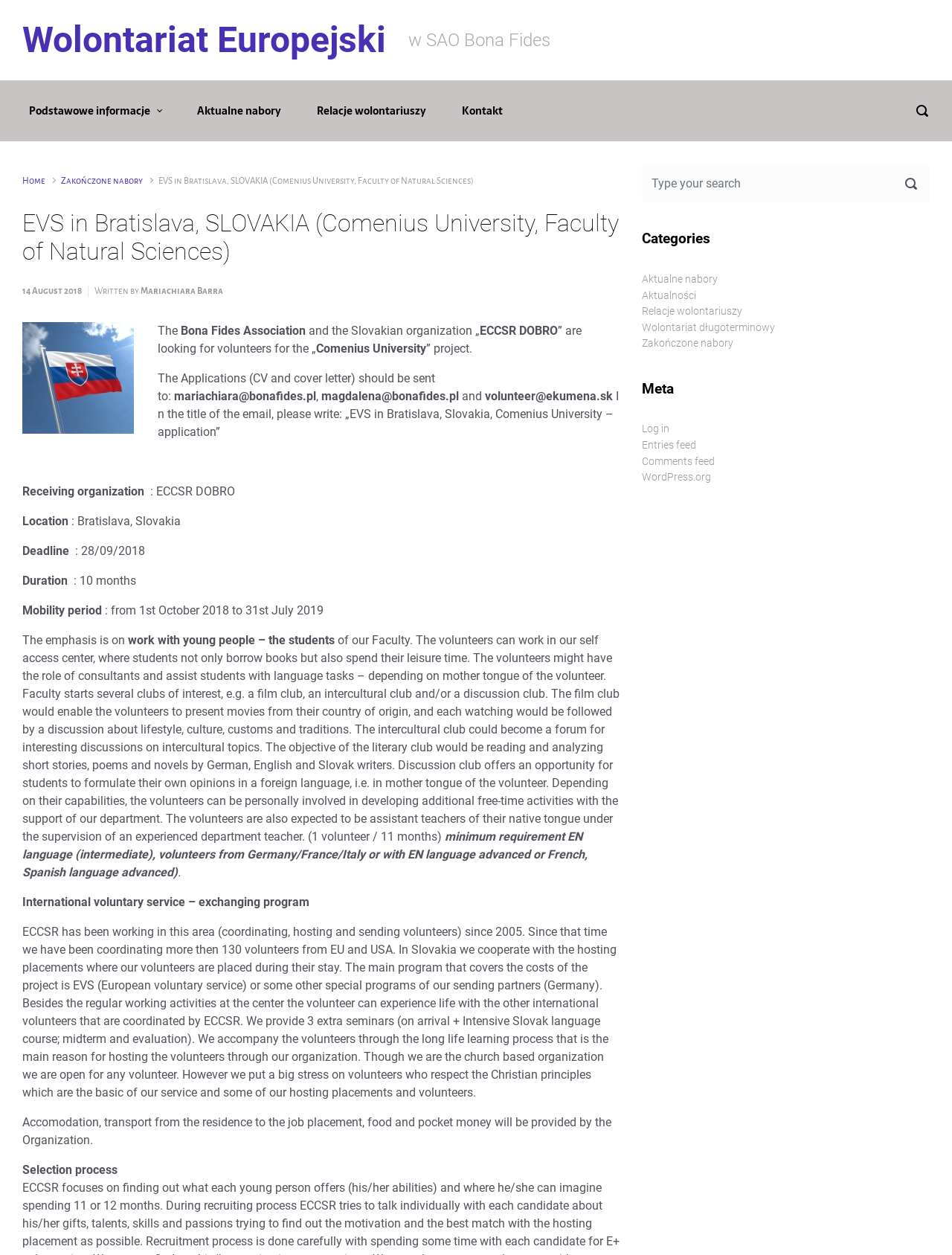Can you determine the bounding box coordinates of the area that needs to be clicked to fulfill the following instruction: "Go to Home page"?

[0.023, 0.14, 0.048, 0.148]